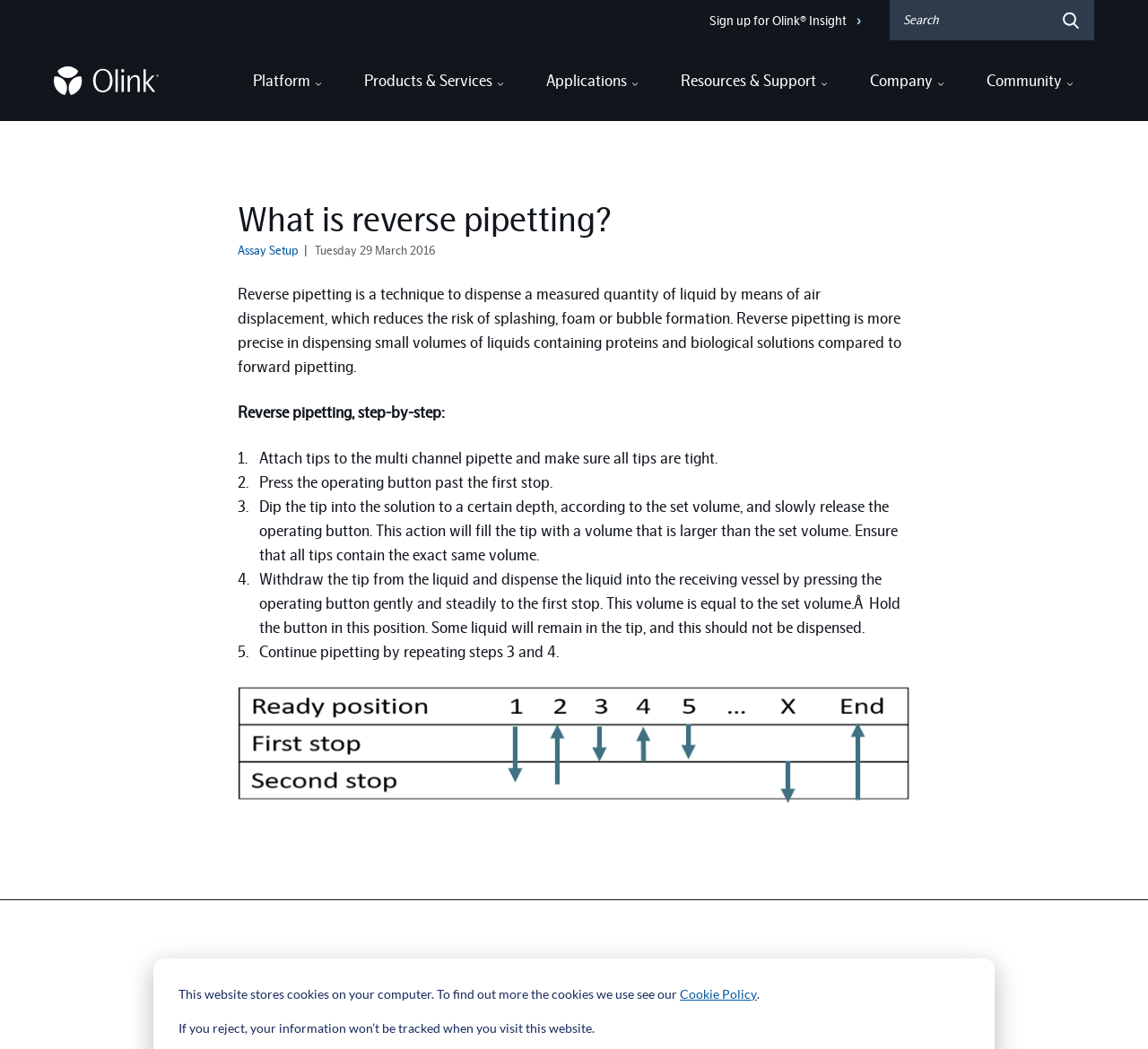Specify the bounding box coordinates of the element's region that should be clicked to achieve the following instruction: "Click on Platform". The bounding box coordinates consist of four float numbers between 0 and 1, in the format [left, top, right, bottom].

[0.202, 0.038, 0.298, 0.115]